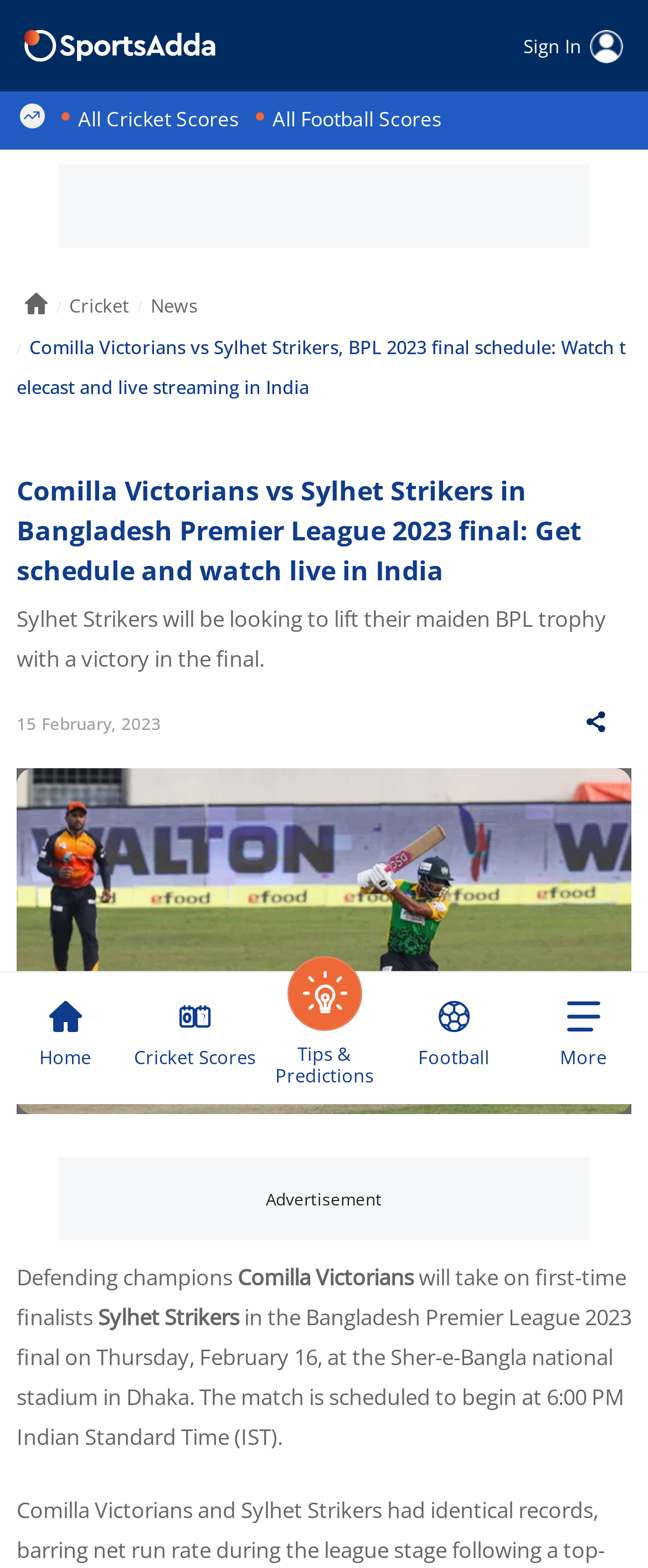Find the bounding box coordinates of the element I should click to carry out the following instruction: "Share the article".

[0.89, 0.452, 0.949, 0.469]